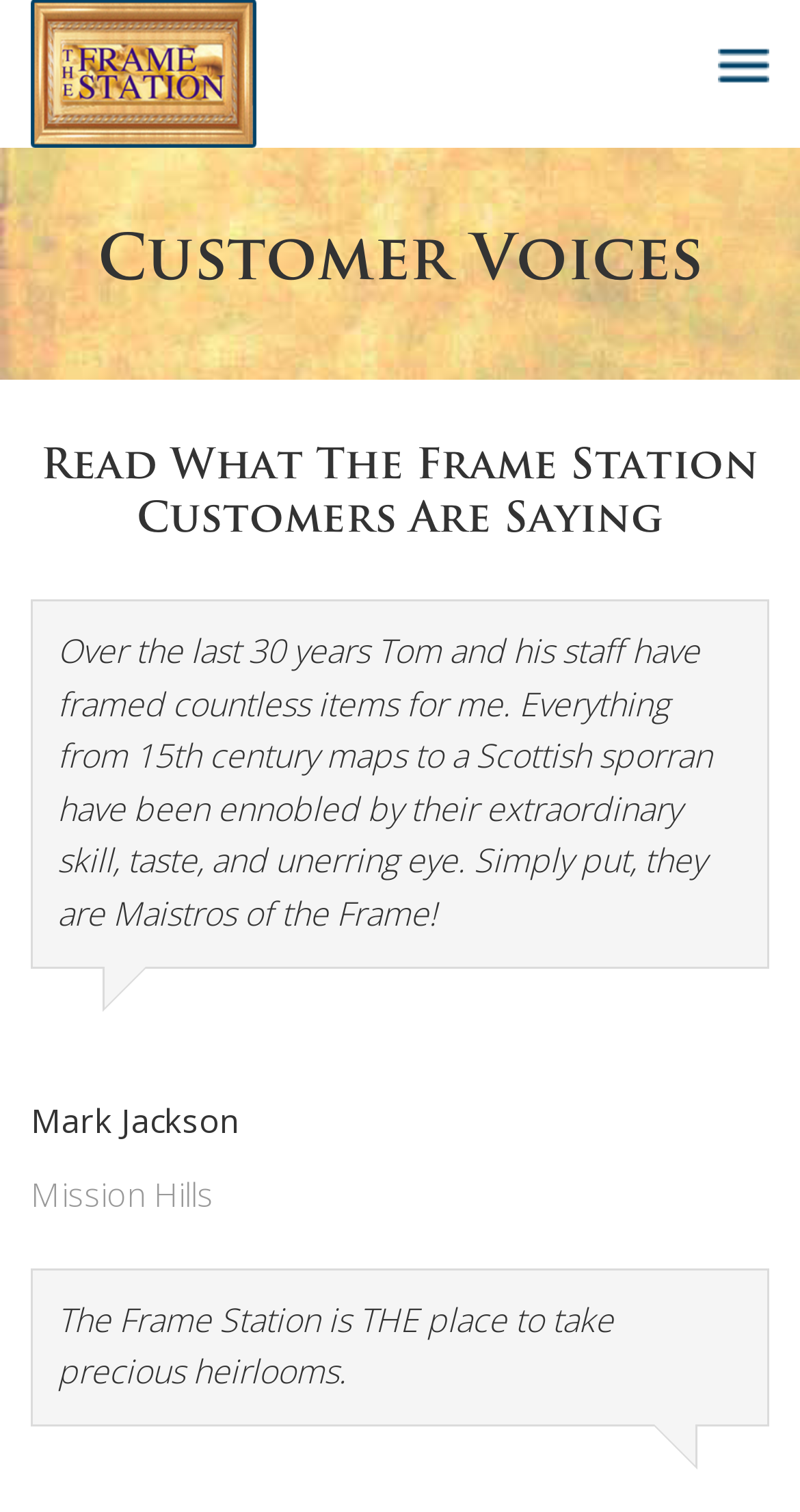Using the provided description title="menu", find the bounding box coordinates for the UI element. Provide the coordinates in (top-left x, top-left y, bottom-right x, bottom-right y) format, ensuring all values are between 0 and 1.

[0.897, 0.026, 0.962, 0.06]